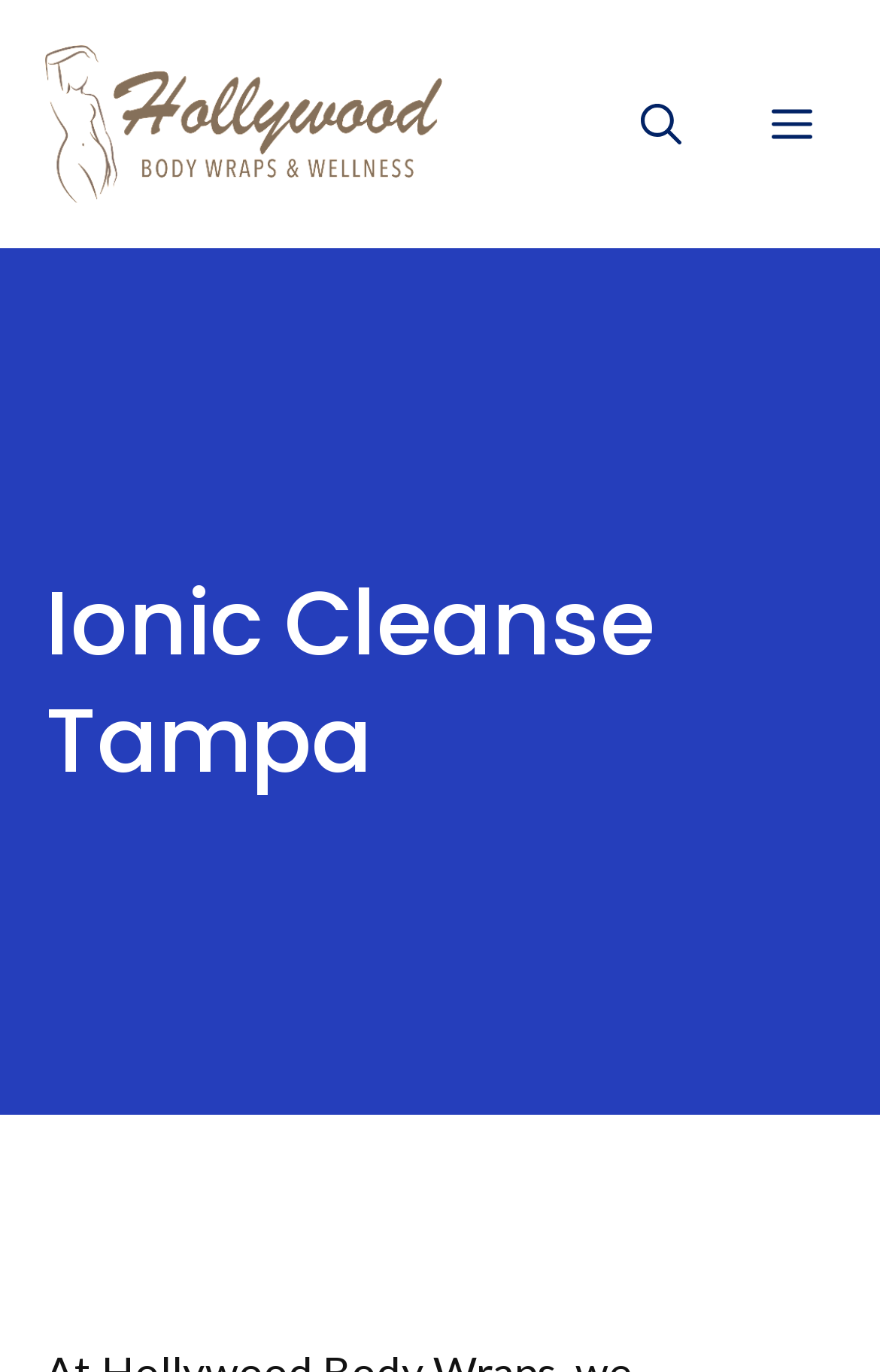Bounding box coordinates are to be given in the format (top-left x, top-left y, bottom-right x, bottom-right y). All values must be floating point numbers between 0 and 1. Provide the bounding box coordinate for the UI element described as: title="Hollywood Body Wraps"

[0.051, 0.016, 0.502, 0.164]